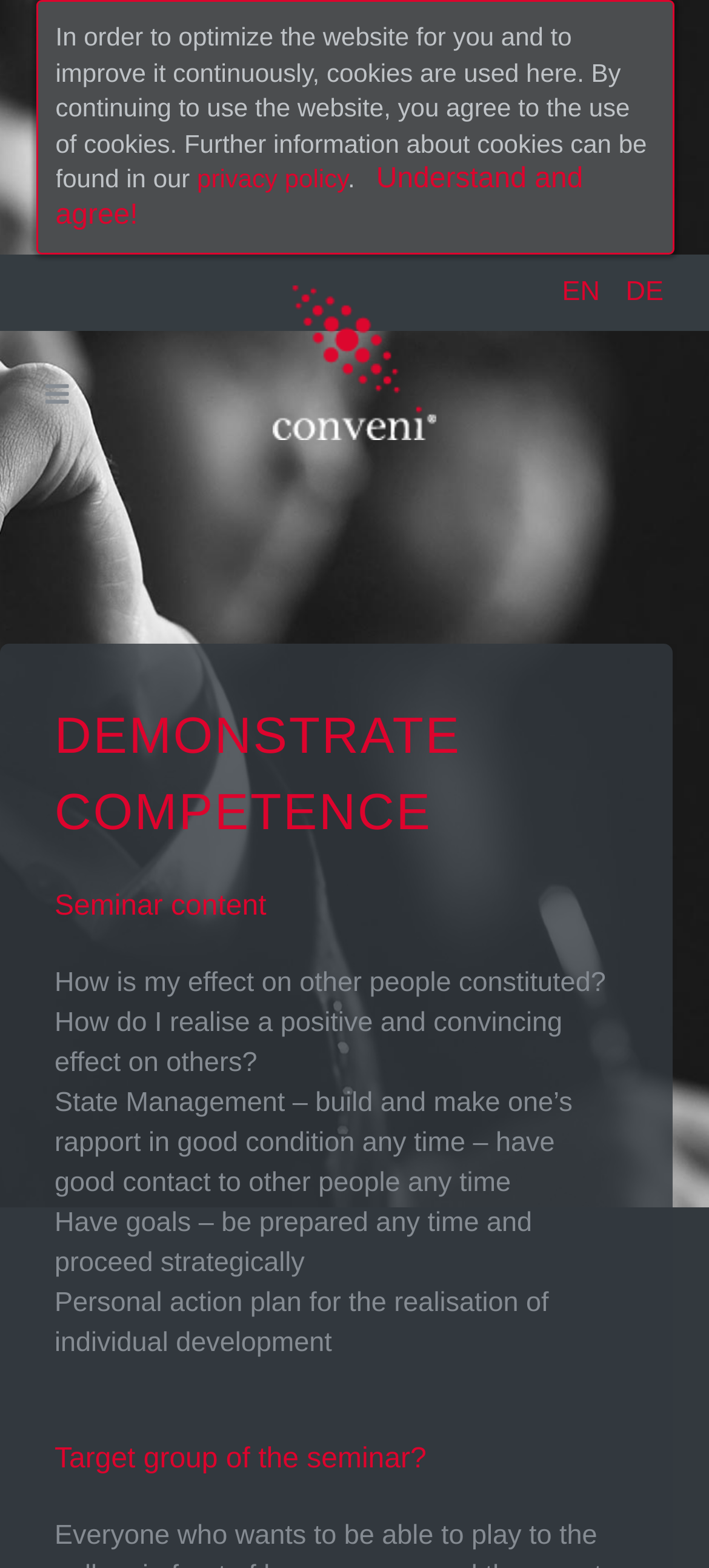Use a single word or phrase to answer the question:
What is the language of the webpage?

English or German